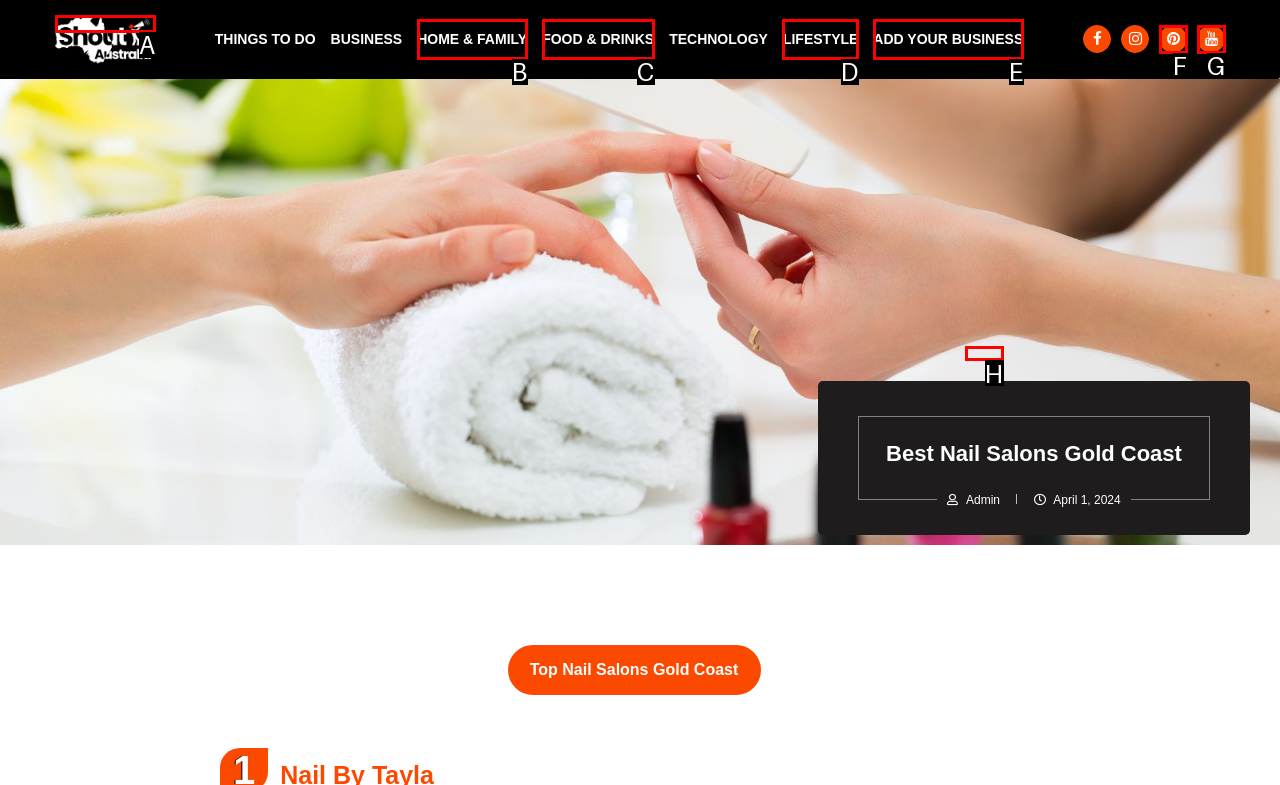From the given choices, determine which HTML element aligns with the description: Home & Family Respond with the letter of the appropriate option.

B